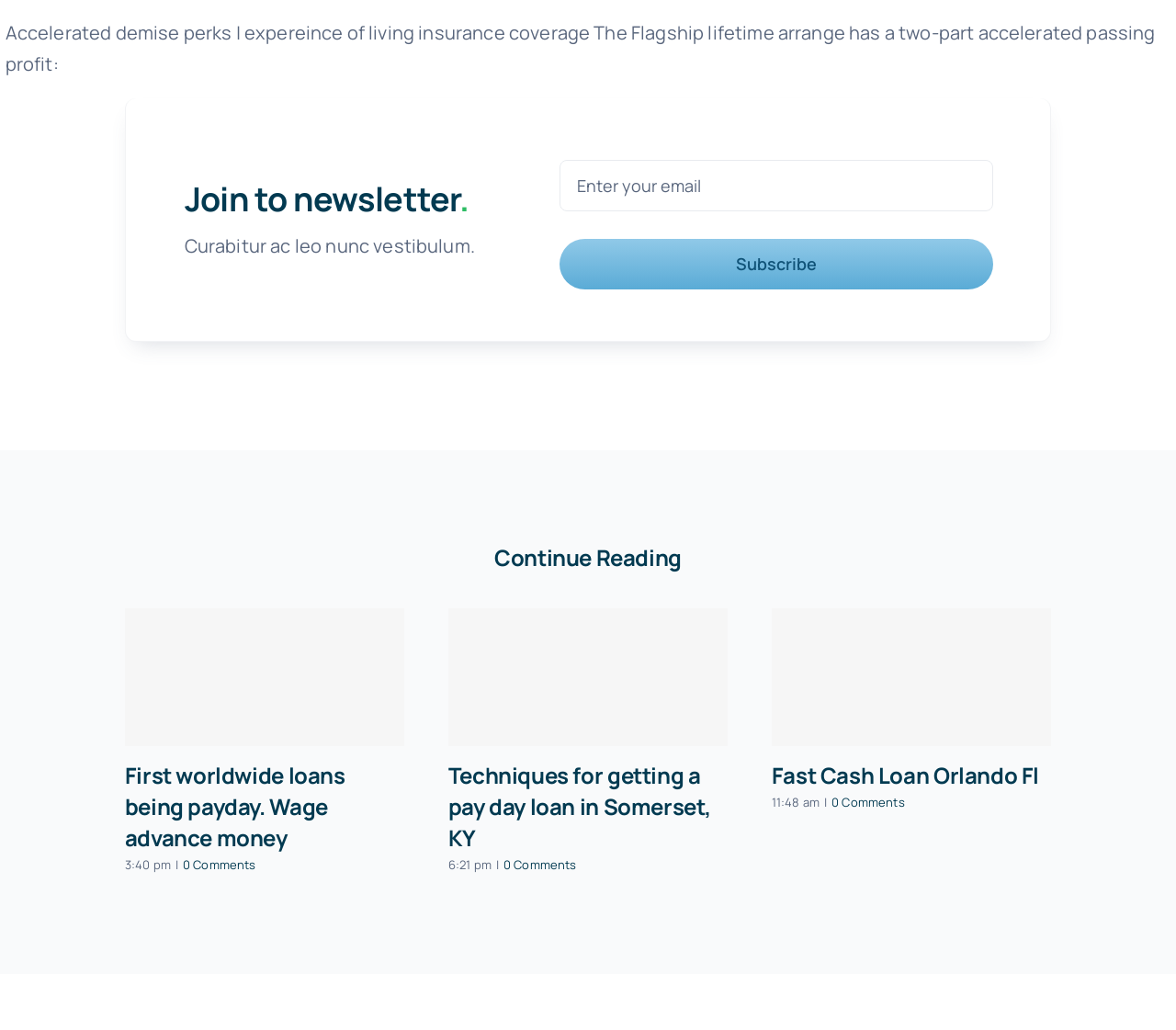What time was the second article published?
Provide a fully detailed and comprehensive answer to the question.

The publication time of the second article can be found by looking at the text '6:21 pm' below the article heading 'Techniques for getting a pay day loan in Somerset, KY'.